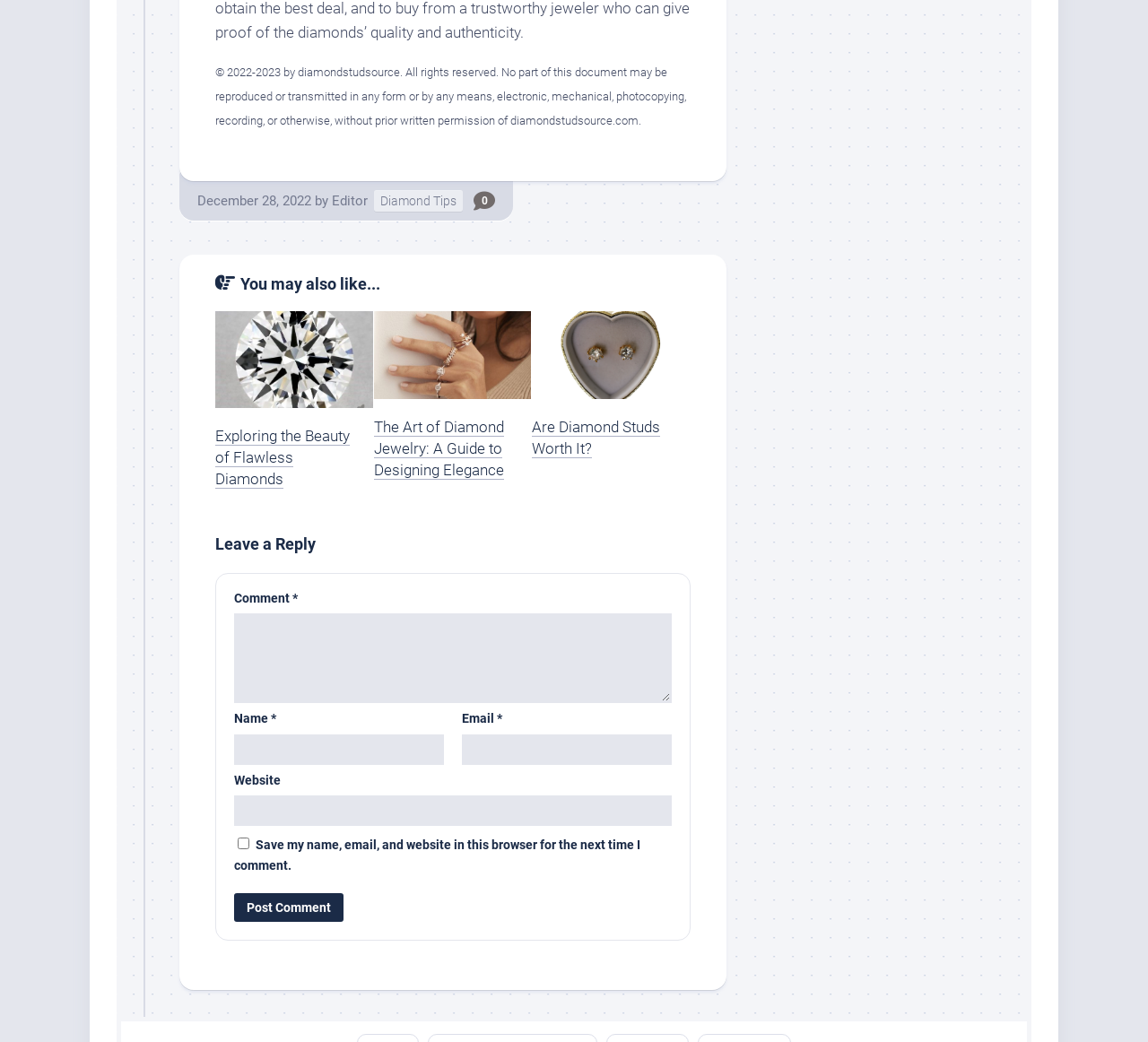From the details in the image, provide a thorough response to the question: What is required to leave a comment?

To leave a comment, users are required to fill in the 'Name', 'Email', and 'Comment' fields, which are marked with an asterisk (*) symbol, indicating that they are mandatory fields.